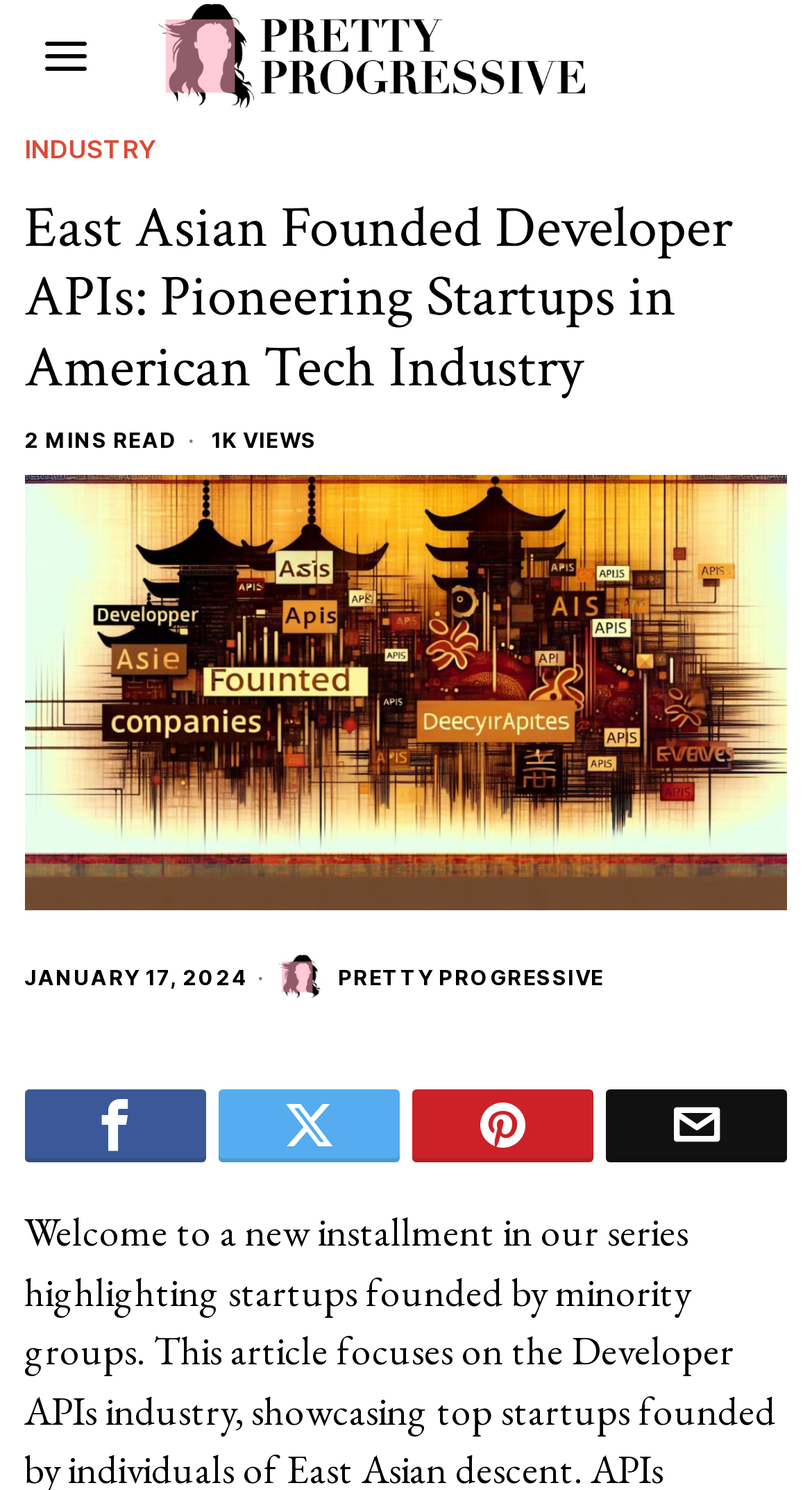Please provide a brief answer to the question using only one word or phrase: 
What is the date the article was published?

January 17, 2024